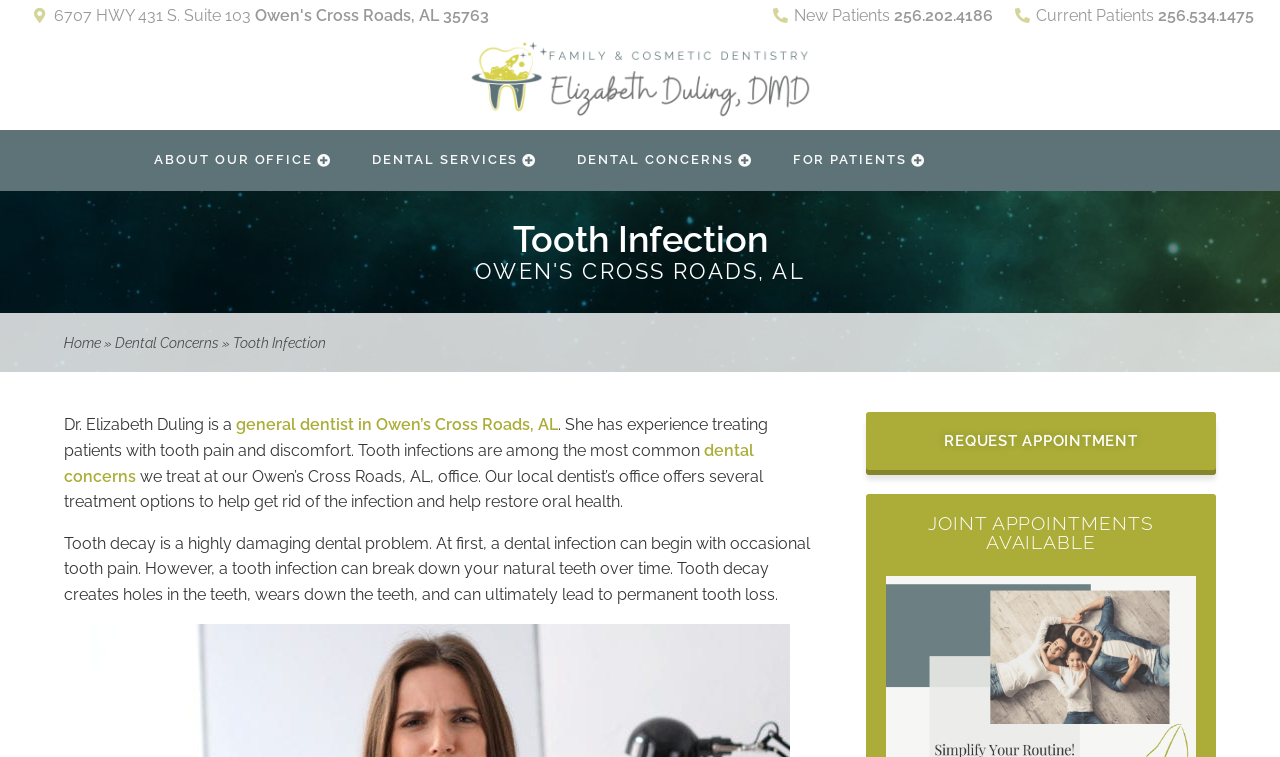What is the address of Dr. Elizabeth Duling's office?
Please answer the question with a single word or phrase, referencing the image.

6707 HWY 431 S. Suite 103